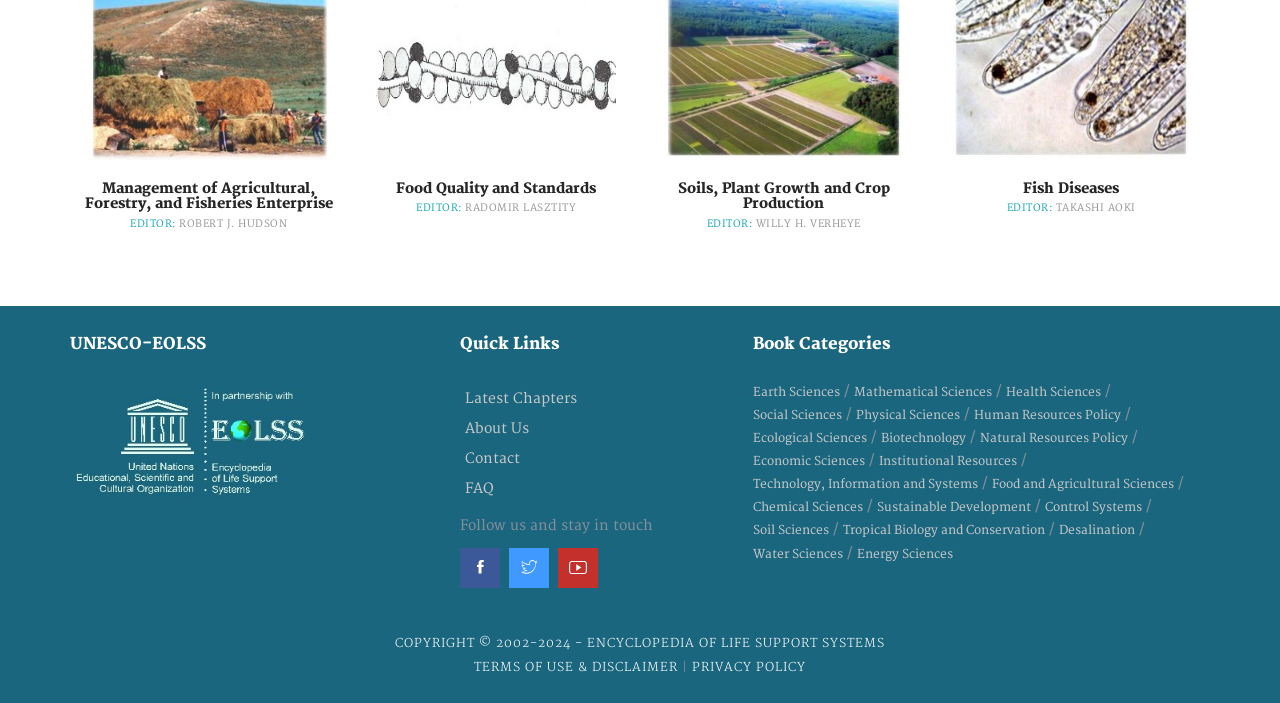Given the description "Tropical Biology and Conservation", provide the bounding box coordinates of the corresponding UI element.

[0.658, 0.739, 0.819, 0.763]